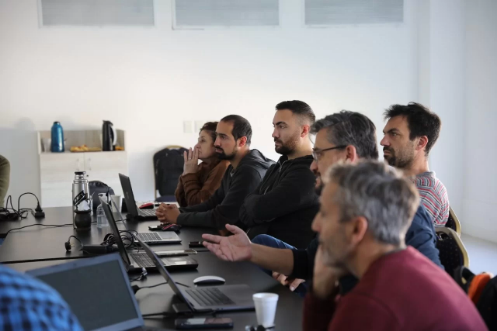Where is the workshop being held?
Craft a detailed and extensive response to the question.

The caption explicitly states that the workshop is being held at the National Institute of Fisheries Research and Development (INIDEP), which suggests a professional environment.